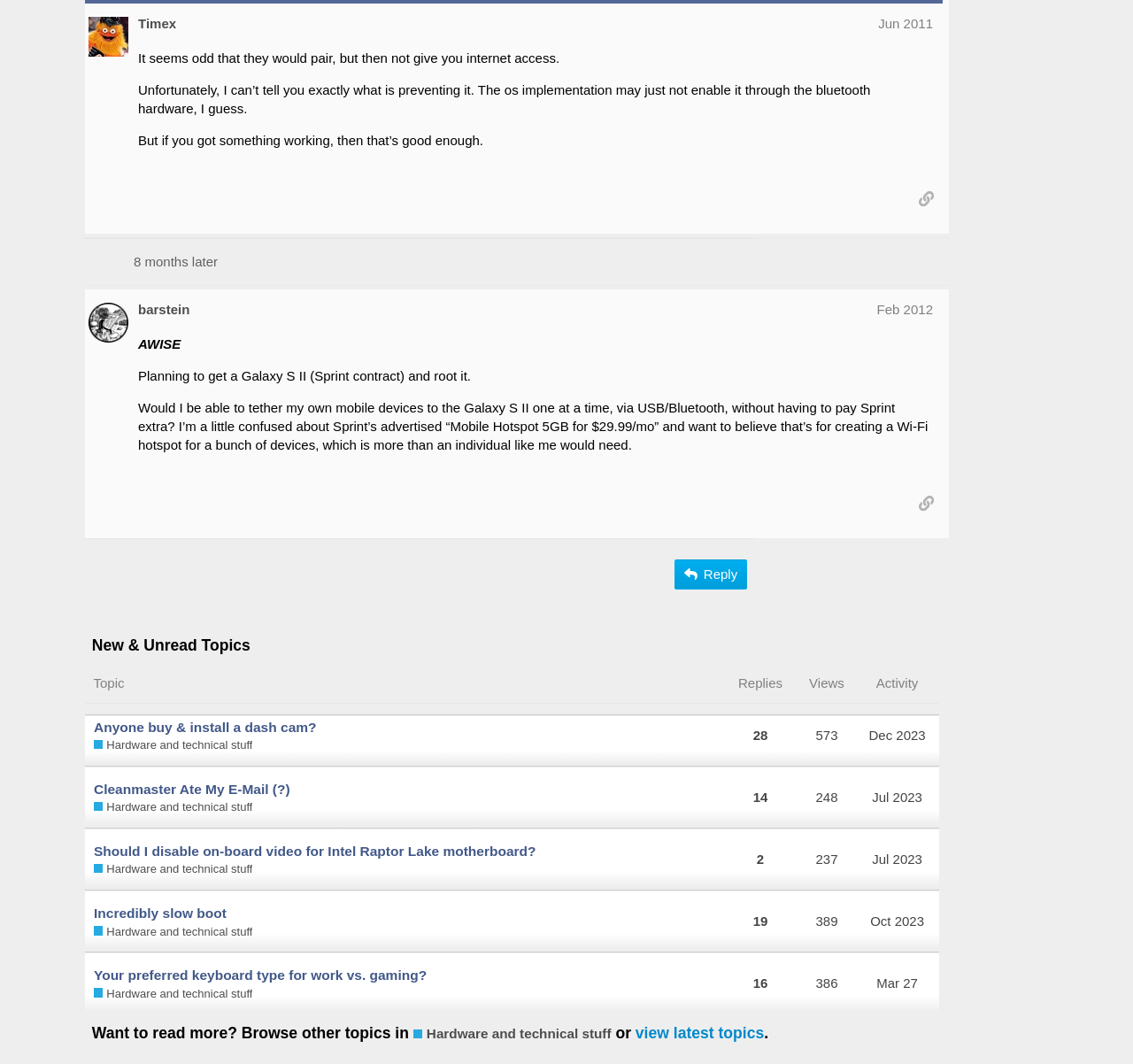Extract the bounding box coordinates for the described element: "Incredibly slow boot". The coordinates should be represented as four float numbers between 0 and 1: [left, top, right, bottom].

[0.083, 0.839, 0.2, 0.878]